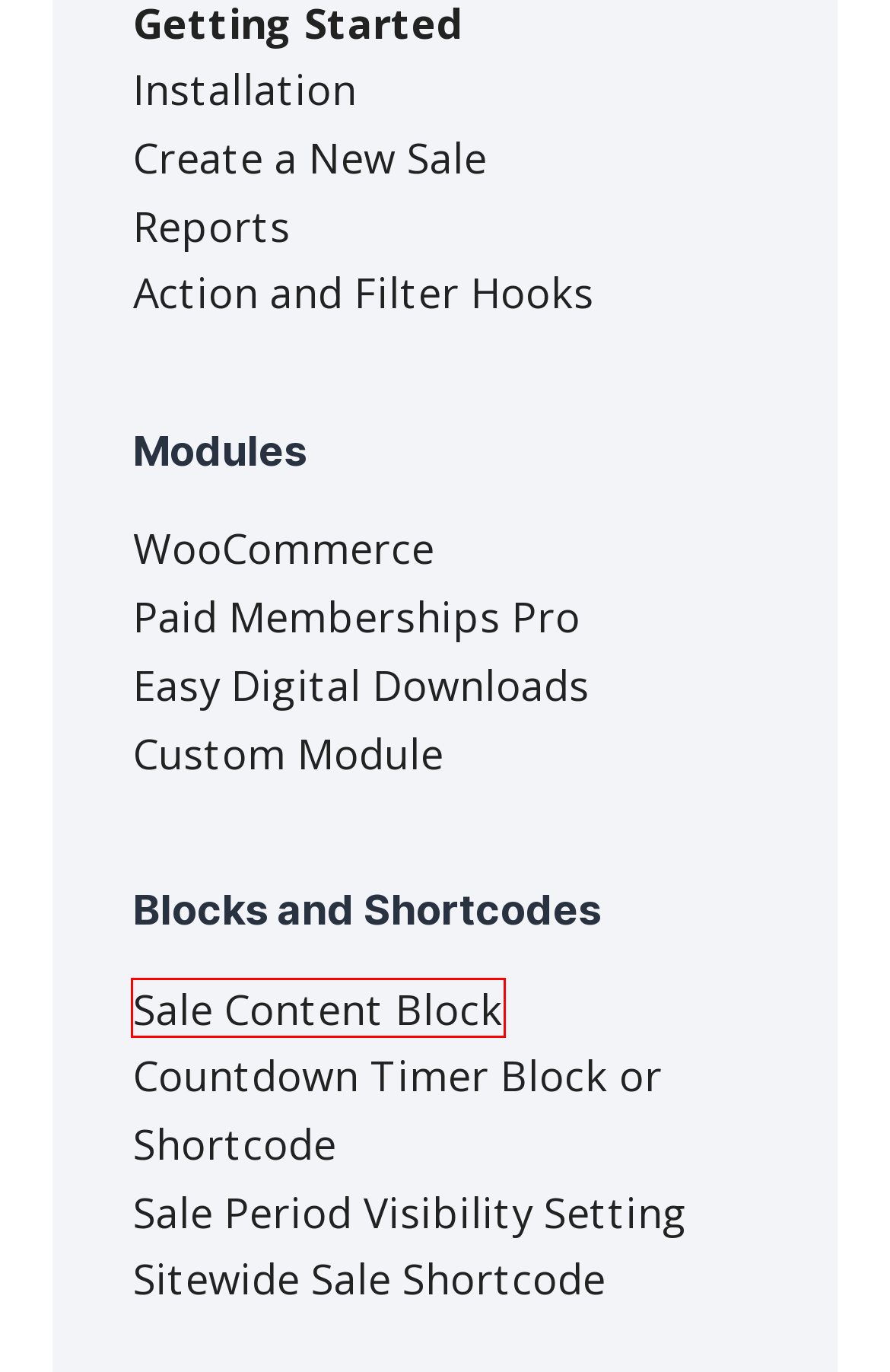You are looking at a webpage screenshot with a red bounding box around an element. Pick the description that best matches the new webpage after interacting with the element in the red bounding box. The possible descriptions are:
A. Sitewide Sale Shortcode - Sitewide Sales: All-in-One Sales Plugin
B. Leverage Sales Using Easy Digital Downloads
C. Installation - Sitewide Sales: All-in-One Flash Sales Plugin
D. Countdown Timer Block or Shortcode
E. Sale Content Block - Sitewide Sales: All-in-One Sales Plugin
F. Reports - Sitewide Sales: All-in-One Flash Sales Plugin
G. Action and Filter Hooks - Sitewide Sales
H. Sale Period Visibility Setting

E